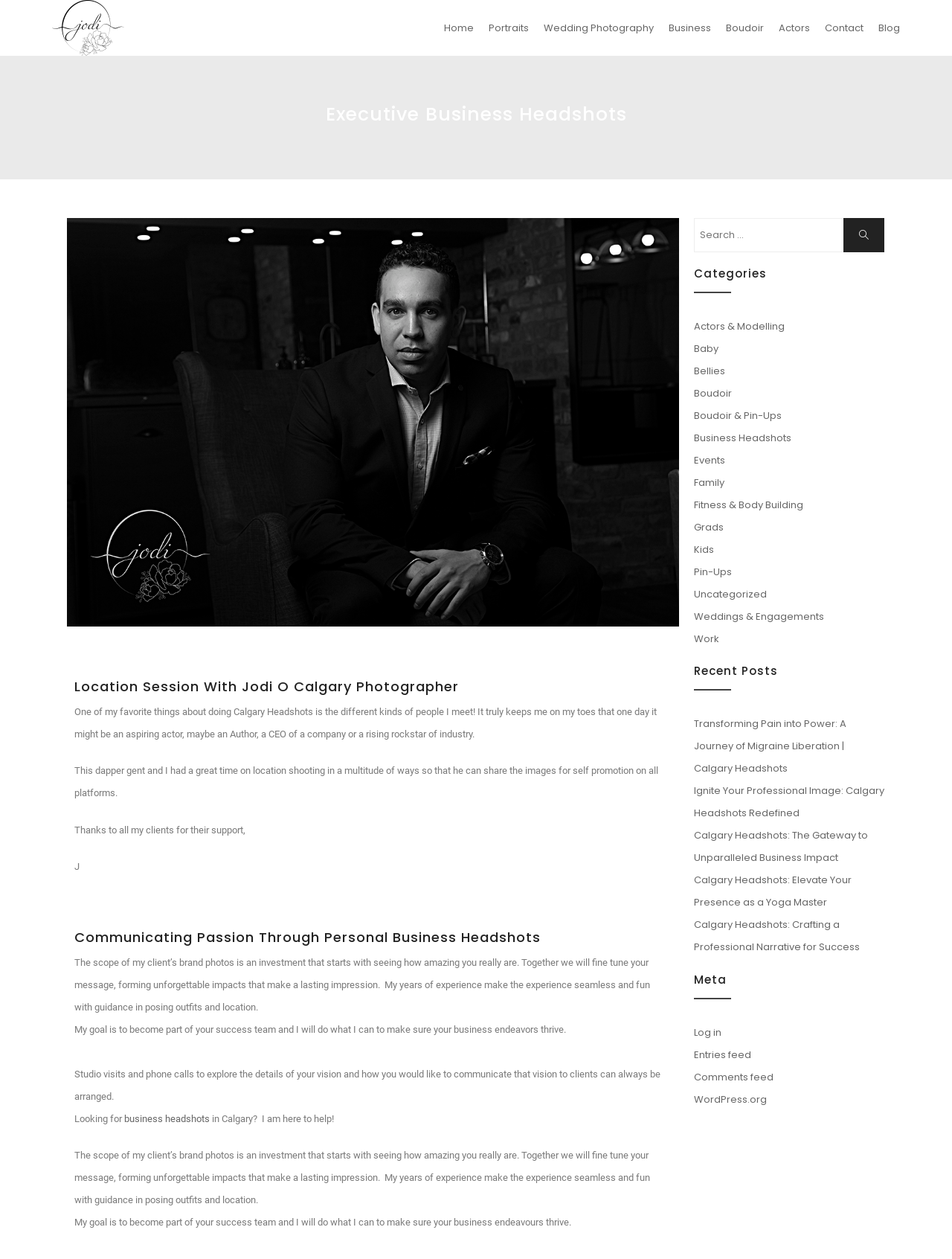Give a detailed account of the webpage's layout and content.

This webpage is about Jodi O Photography, a Calgary-based photographer specializing in executive business headshots, family, boudoir, and wedding photography. At the top of the page, there is a navigation menu with links to different sections of the website, including Home, Portraits, Wedding Photography, Business, Boudoir, Actors, Contact, and Blog.

Below the navigation menu, there is a heading "Executive Business Headshots" followed by an image of a Calgary photographer offering business headshots that make an impact. The image takes up most of the width of the page and is positioned near the top.

The main content of the page is divided into several sections. The first section has a heading "Location Session With Jodi O Calgary Photographer" and features a few paragraphs of text describing a location session with a client. The text is positioned on the left side of the page, with a narrow margin on the right.

The next section has a heading "Communicating Passion Through Personal Business Headshots" and features several paragraphs of text describing the importance of business headshots and how Jodi O Photography can help clients achieve their goals. This section is also positioned on the left side of the page, with a narrow margin on the right.

Further down the page, there is a search box and a list of categories, including Actors & Modelling, Baby, Bellies, Boudoir, and more. Each category is a link that takes the user to a different section of the website.

Below the categories, there is a section titled "Recent Posts" that features a list of links to recent blog posts, including "Transforming Pain into Power: A Journey of Migraine Liberation | Calgary Headshots" and "Ignite Your Professional Image: Calgary Headshots Redefined".

Finally, at the bottom of the page, there is a section titled "Meta" that features links to log in, entries feed, comments feed, and WordPress.org.